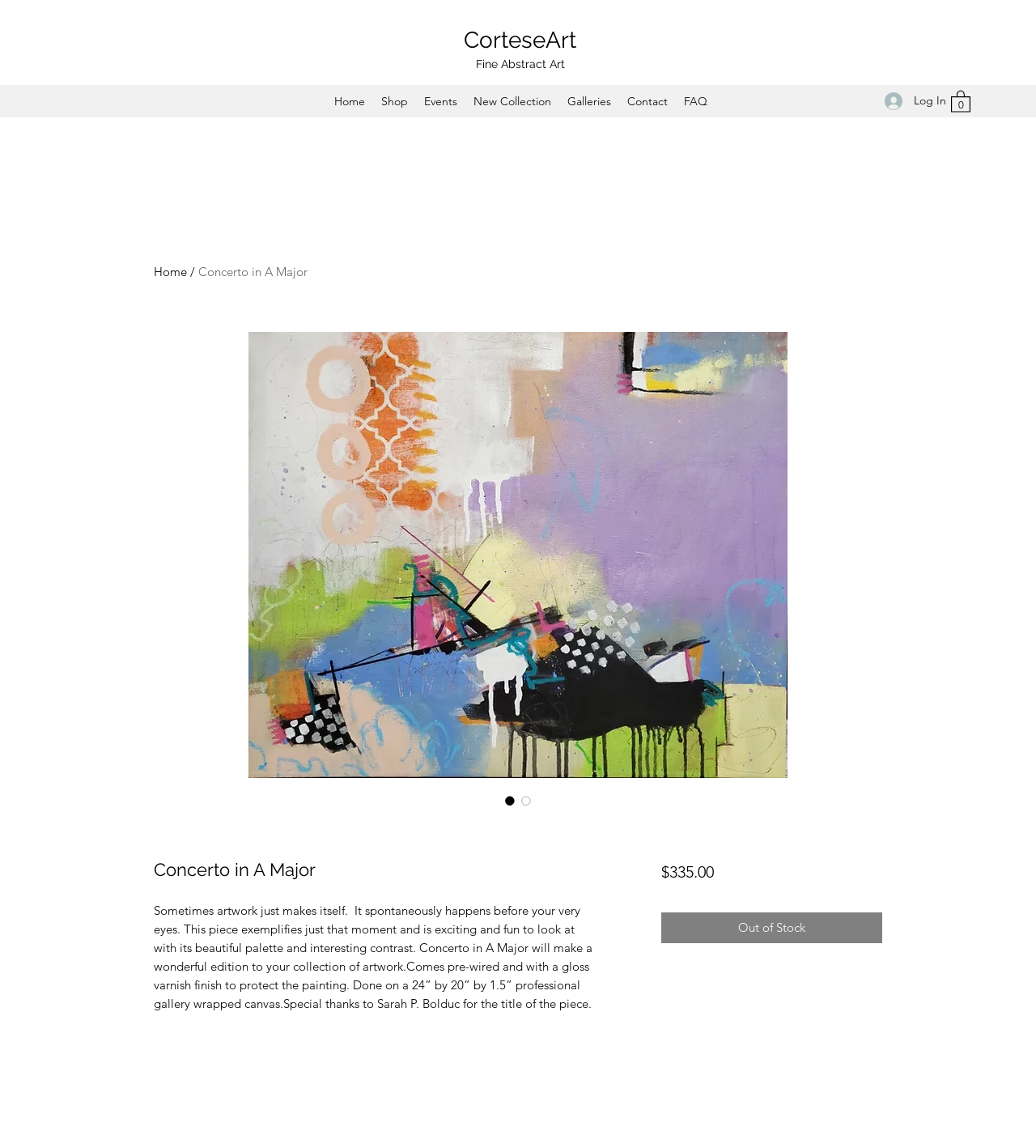Specify the bounding box coordinates for the region that must be clicked to perform the given instruction: "Click on the 'Home' link".

[0.314, 0.078, 0.36, 0.099]